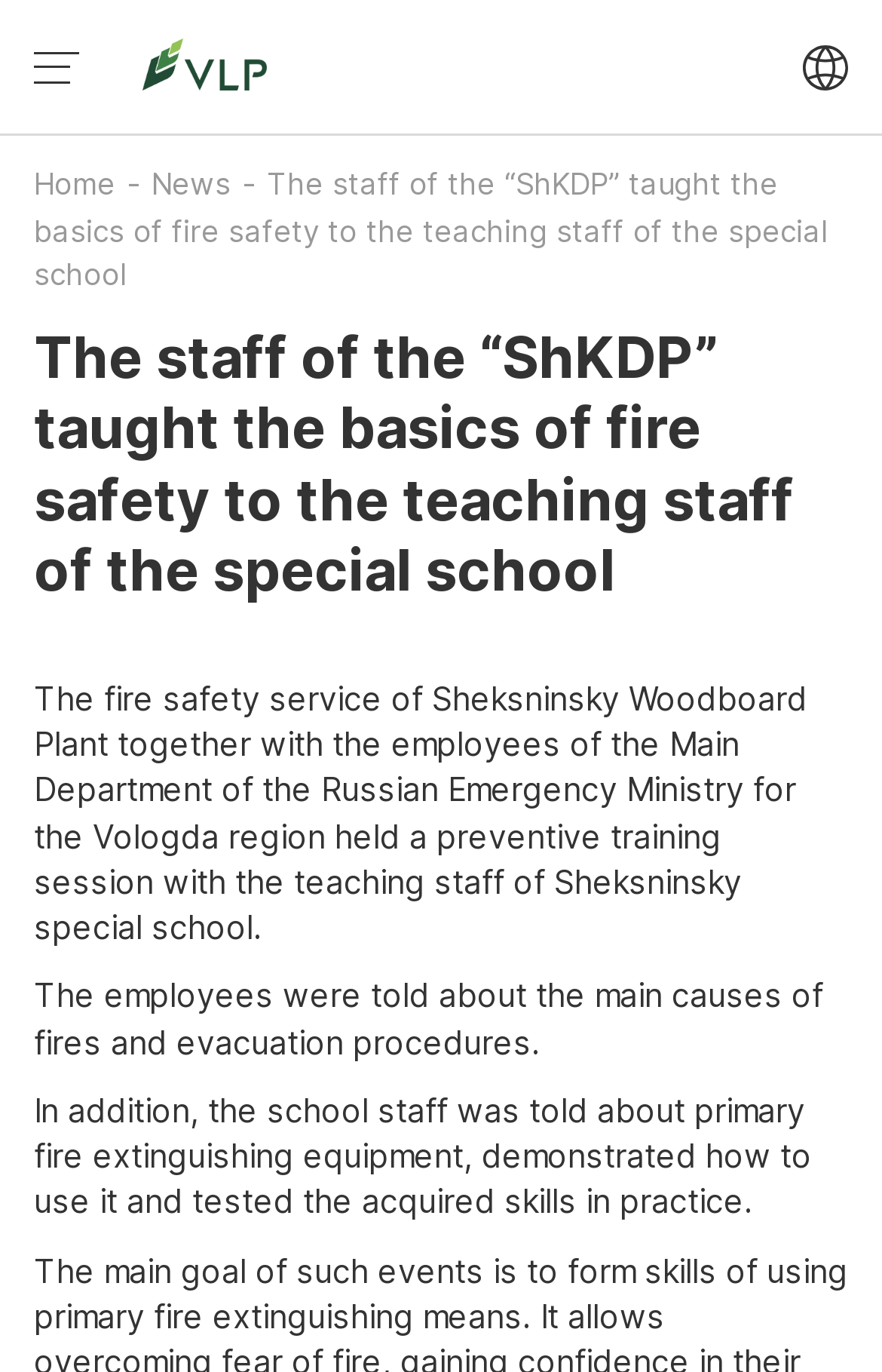Provide your answer in one word or a succinct phrase for the question: 
What was demonstrated to the school staff?

How to use primary fire extinguishing equipment